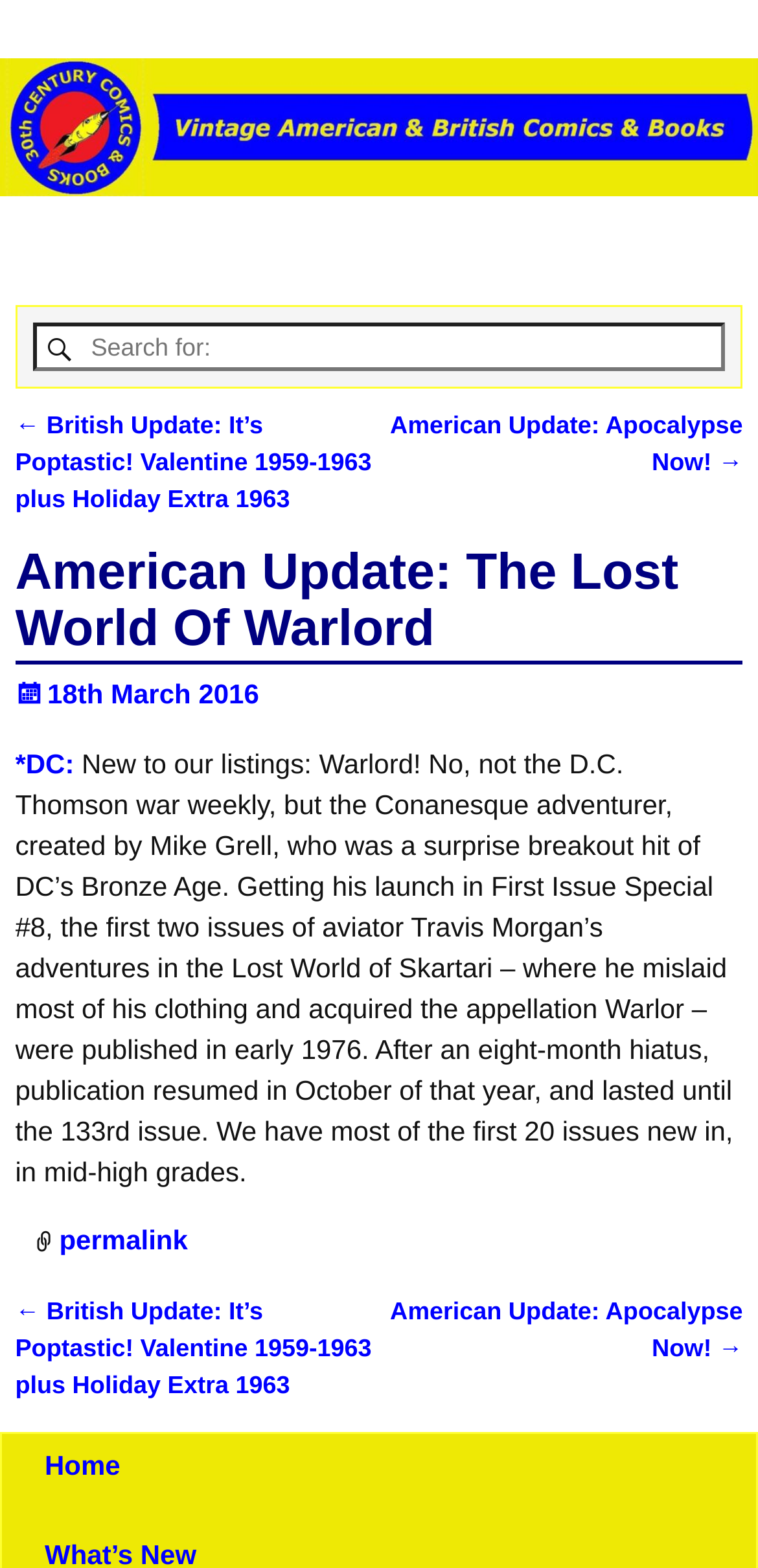Please answer the following question using a single word or phrase: 
What is the name of the special issue where Warlord was first launched?

First Issue Special #8